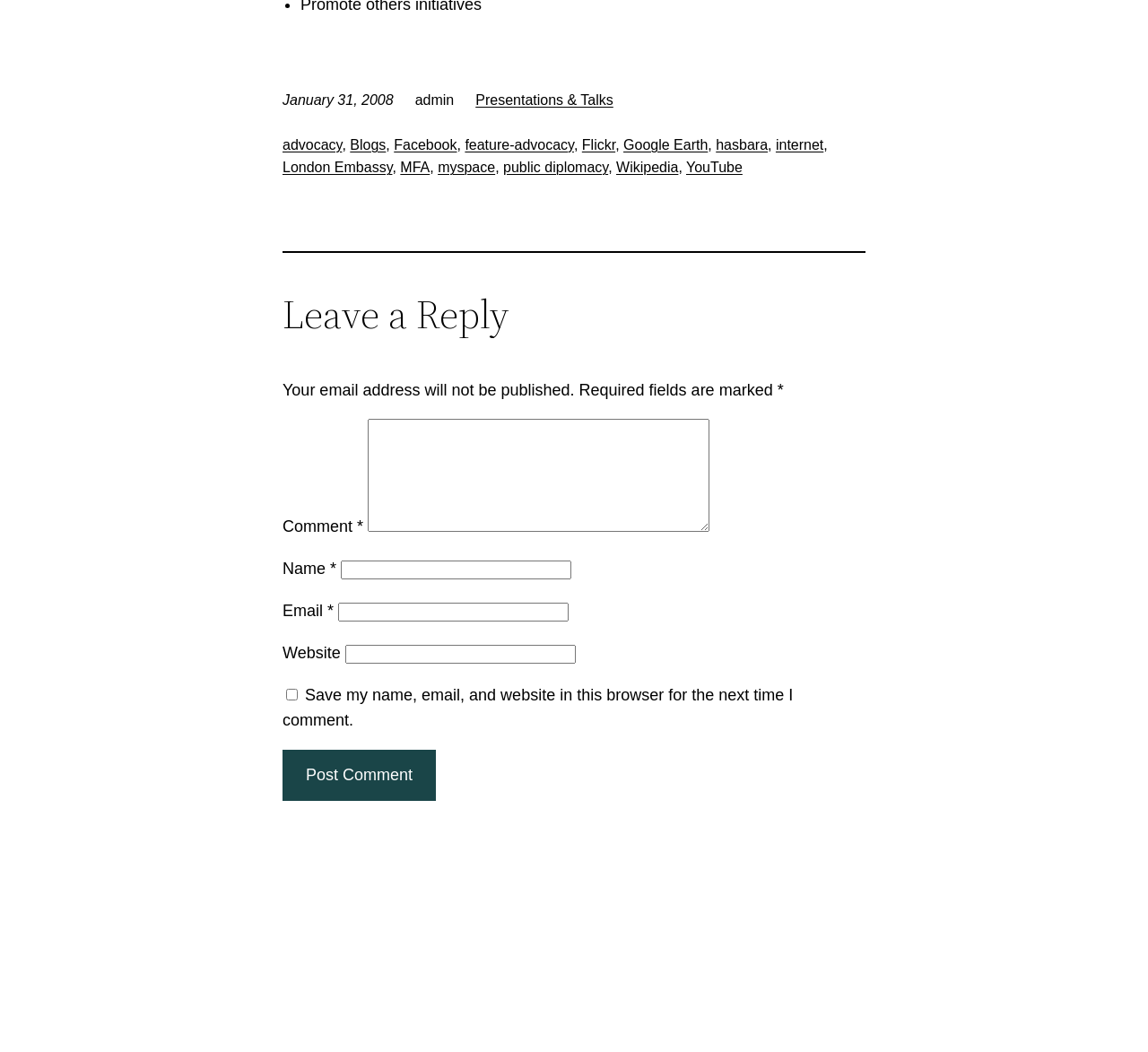Provide a brief response to the question below using a single word or phrase: 
What is the purpose of the textboxes?

To leave a comment